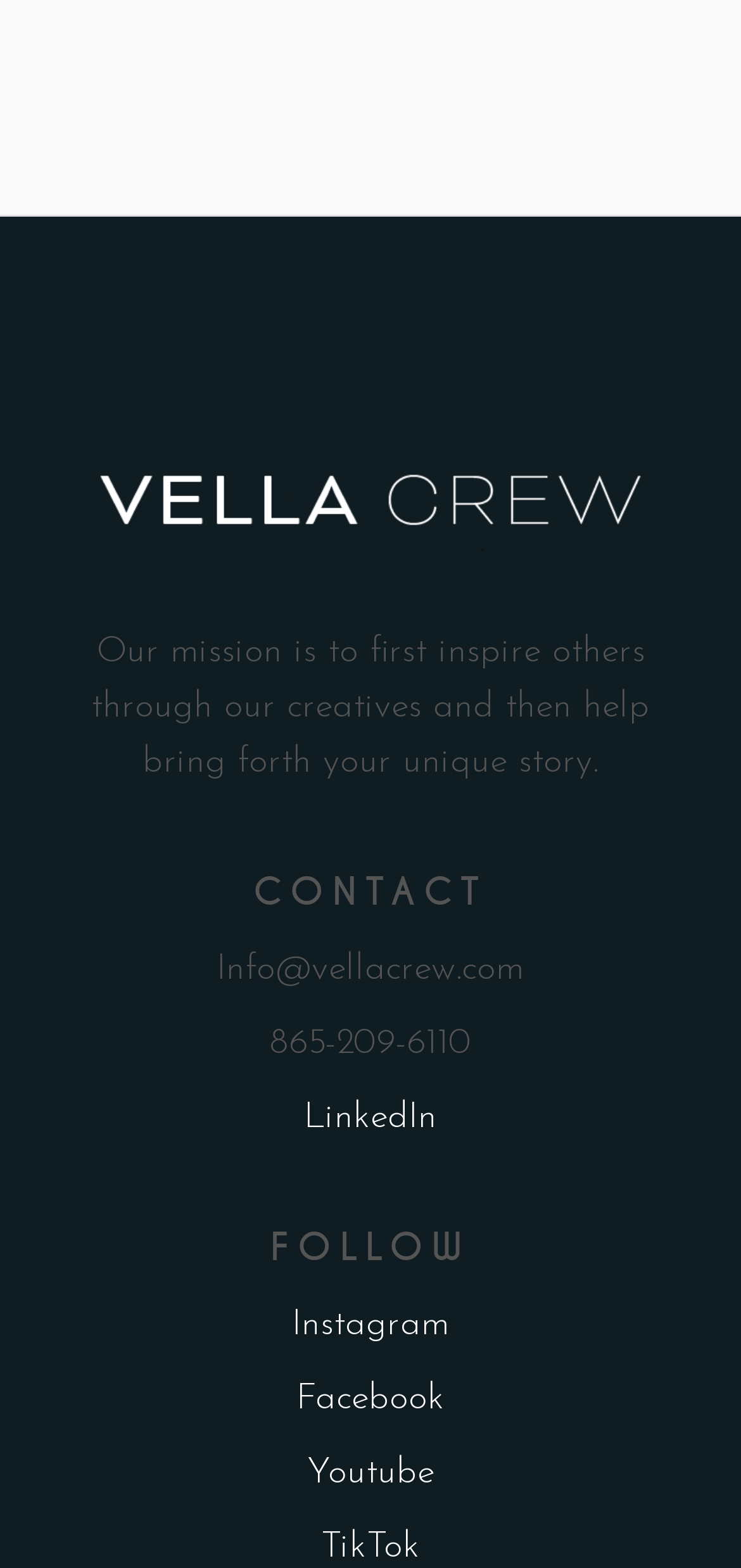How many social media platforms are listed?
From the image, respond with a single word or phrase.

5